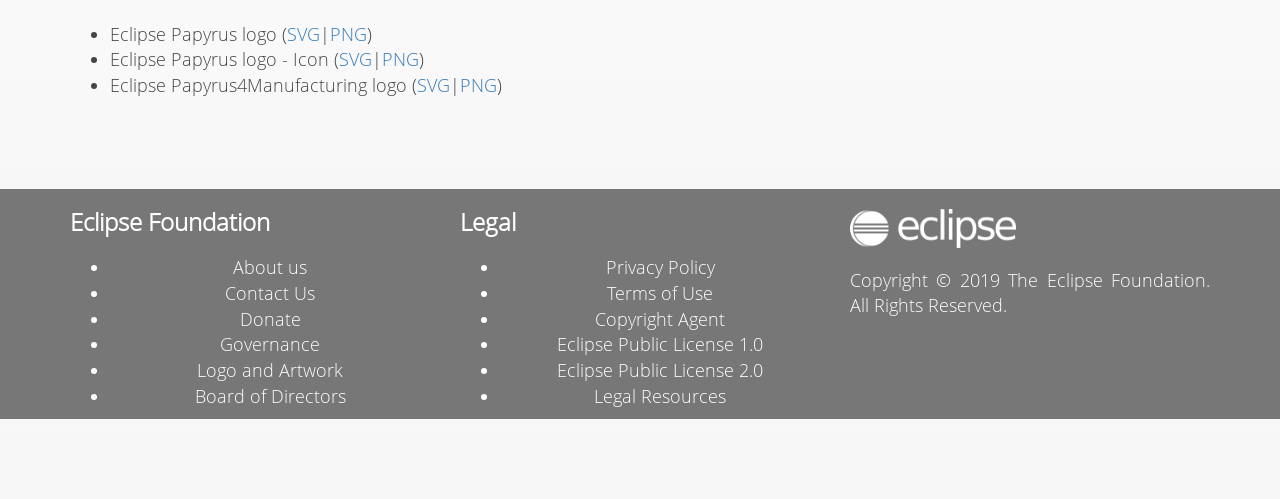Identify the bounding box of the UI element that matches this description: "Eclipse Public License 2.0".

[0.435, 0.717, 0.596, 0.765]